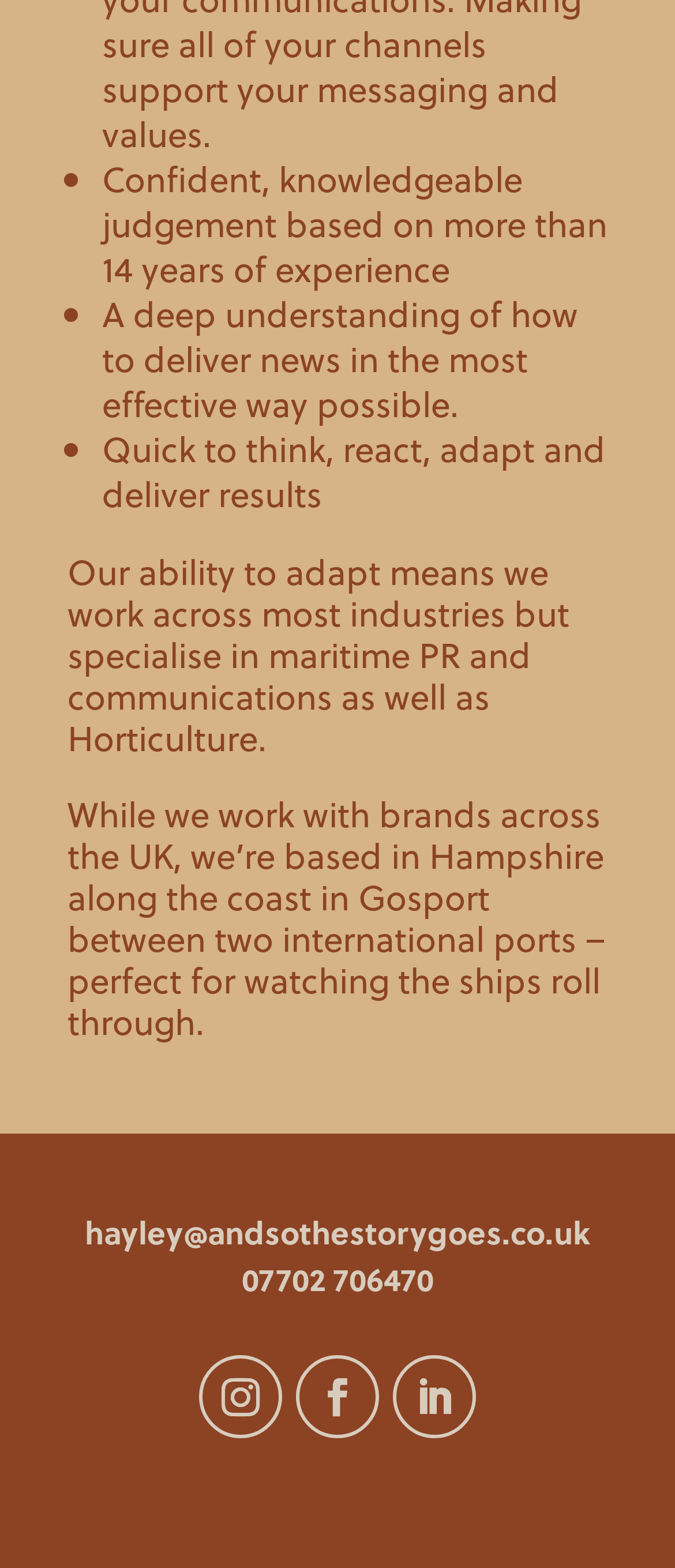Where is the author based?
Please answer the question with a detailed and comprehensive explanation.

The answer can be found in the StaticText element with the text 'While we work with brands across the UK, we’re based in Hampshire along the coast in Gosport between two international ports – perfect for watching the ships roll through.' This text mentions the author's location.